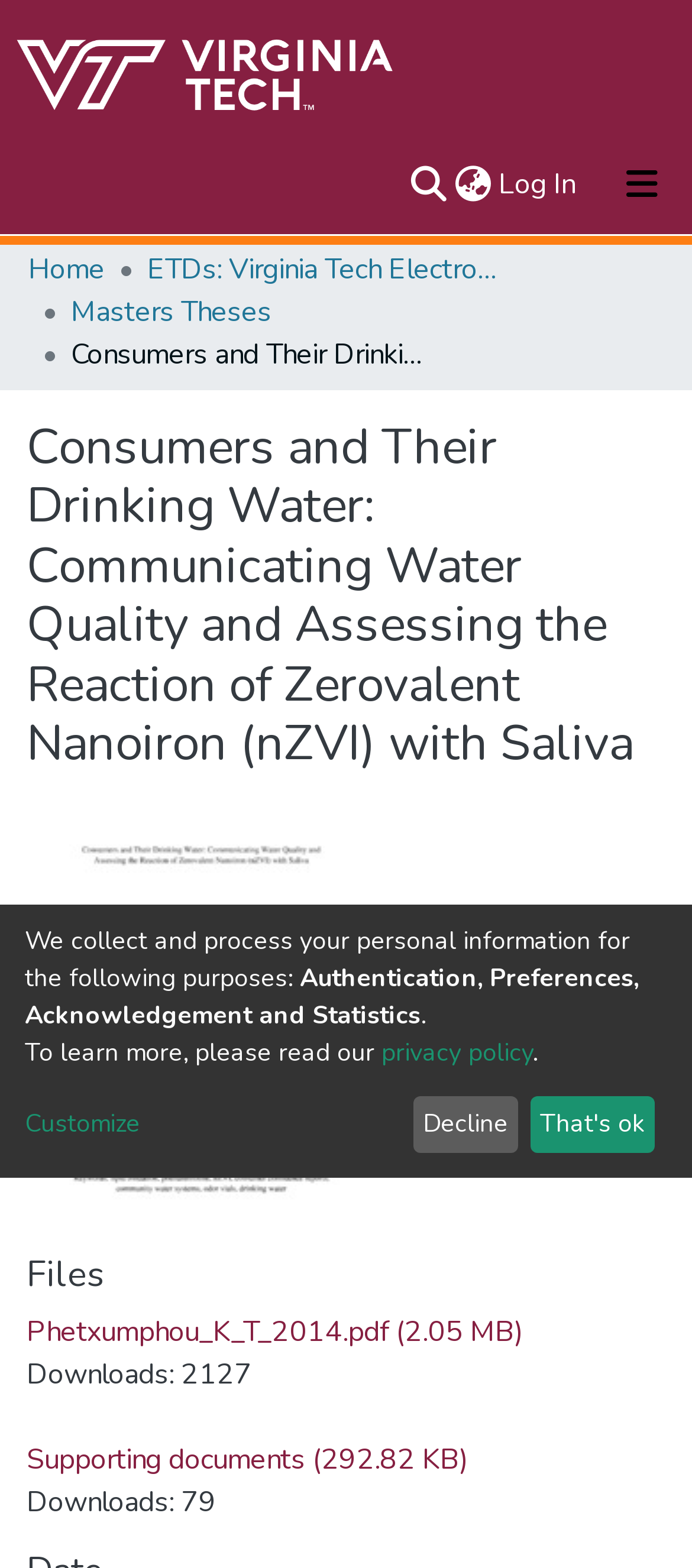Can you extract the primary headline text from the webpage?

Consumers and Their Drinking Water: Communicating Water Quality and Assessing the Reaction of Zerovalent Nanoiron (nZVI) with Saliva